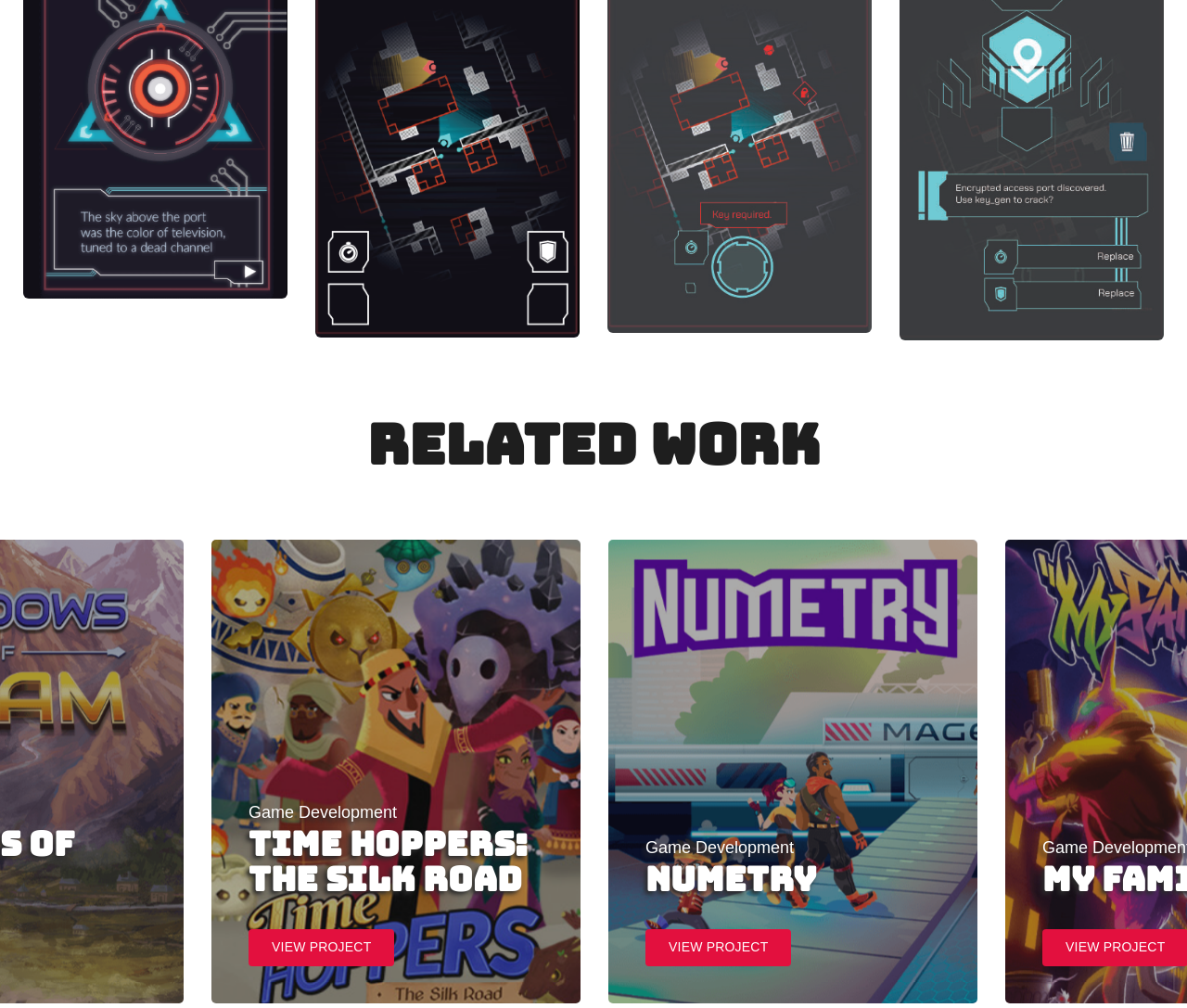Is the 'Related Work' heading at the top of the page?
Please provide a single word or phrase as your answer based on the screenshot.

No